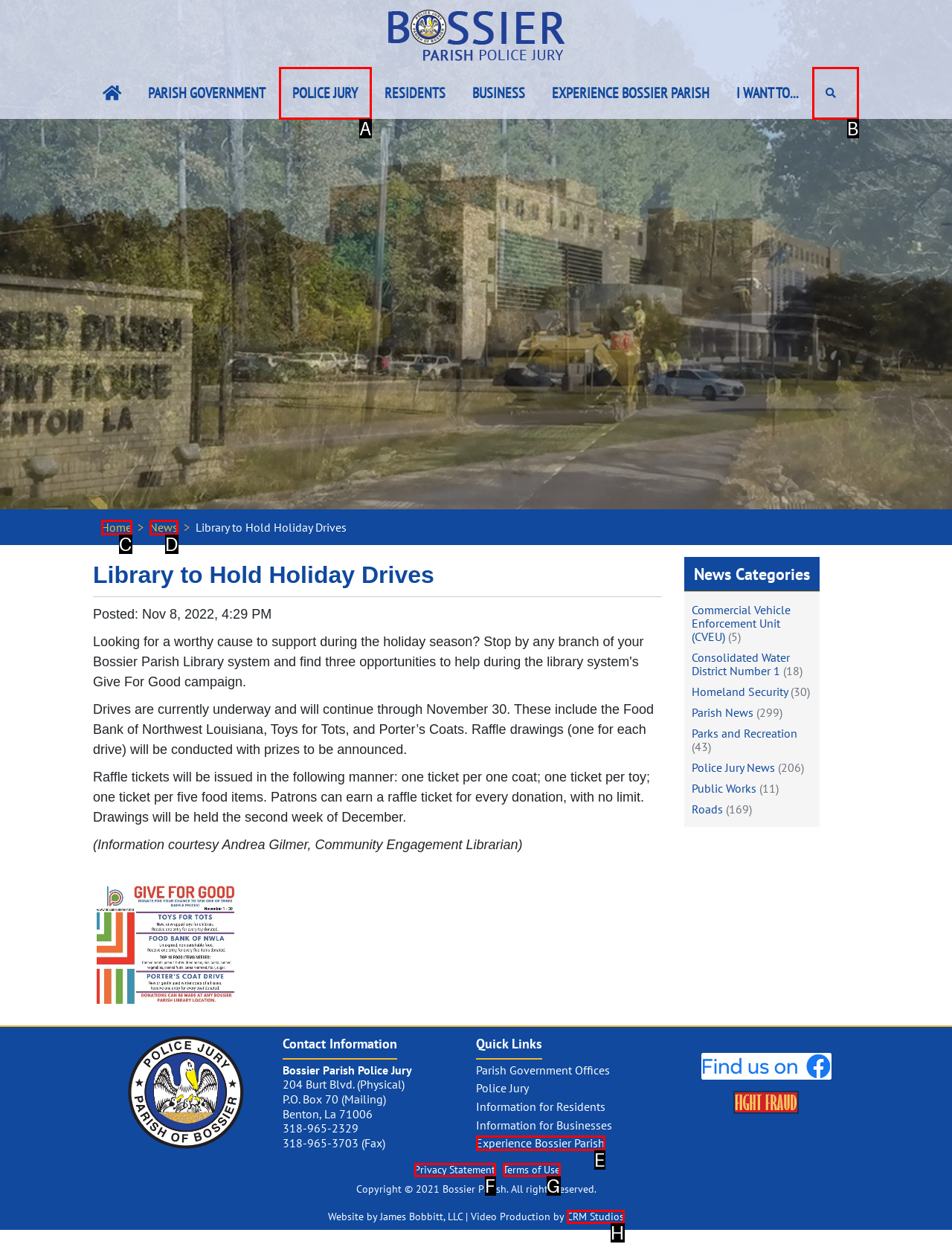Select the option that corresponds to the description: Home
Respond with the letter of the matching choice from the options provided.

C